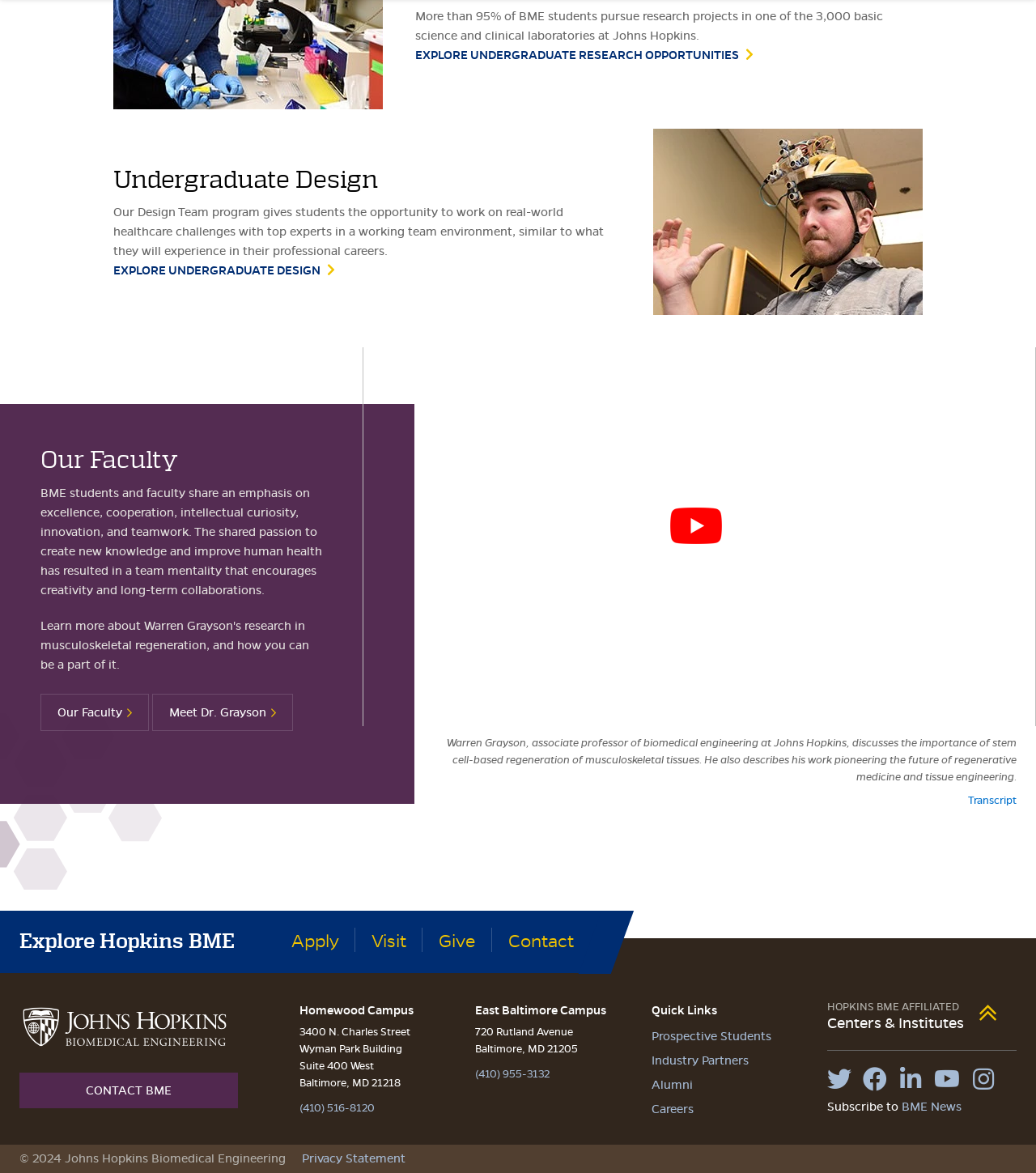Find the bounding box coordinates of the element I should click to carry out the following instruction: "Meet Dr. Grayson".

[0.147, 0.591, 0.283, 0.623]